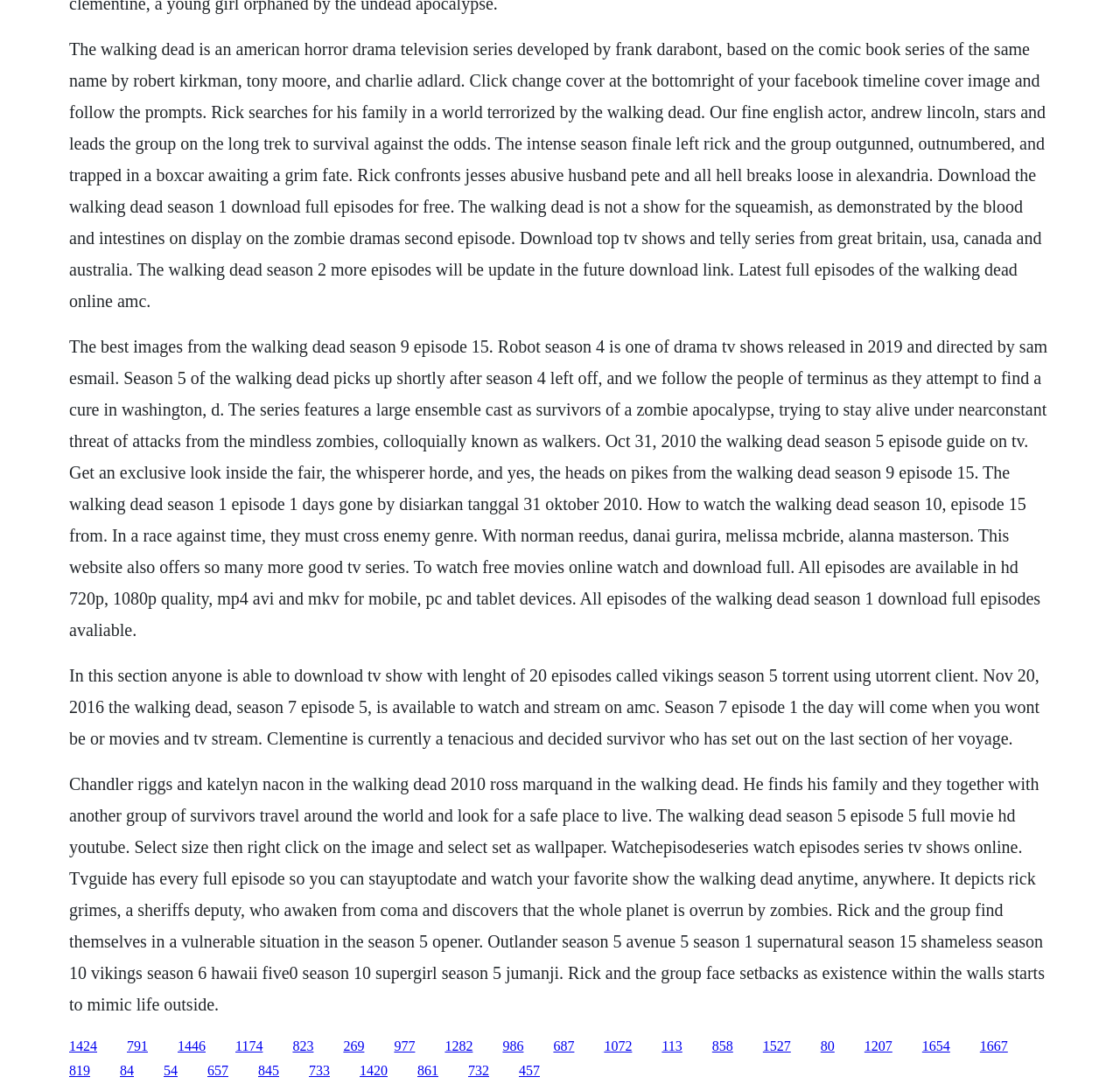What is the genre of The Walking Dead TV series?
Could you answer the question in a detailed manner, providing as much information as possible?

The webpage describes The Walking Dead as an 'american horror drama television series', which clearly indicates that the genre of the show is horror drama.